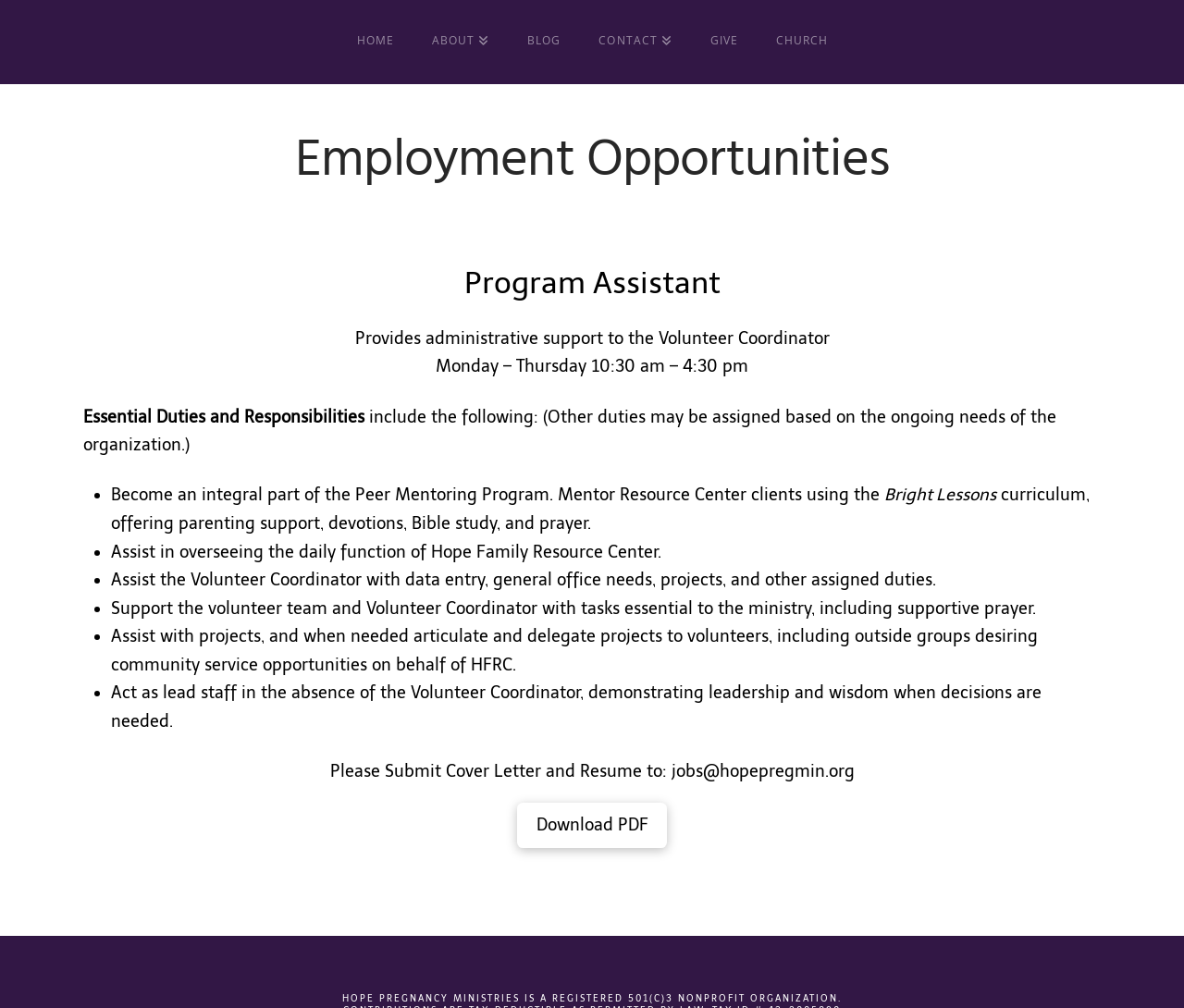Please find the bounding box for the UI element described by: "Skip to Content↵ENTER".

[0.016, 0.046, 0.215, 0.098]